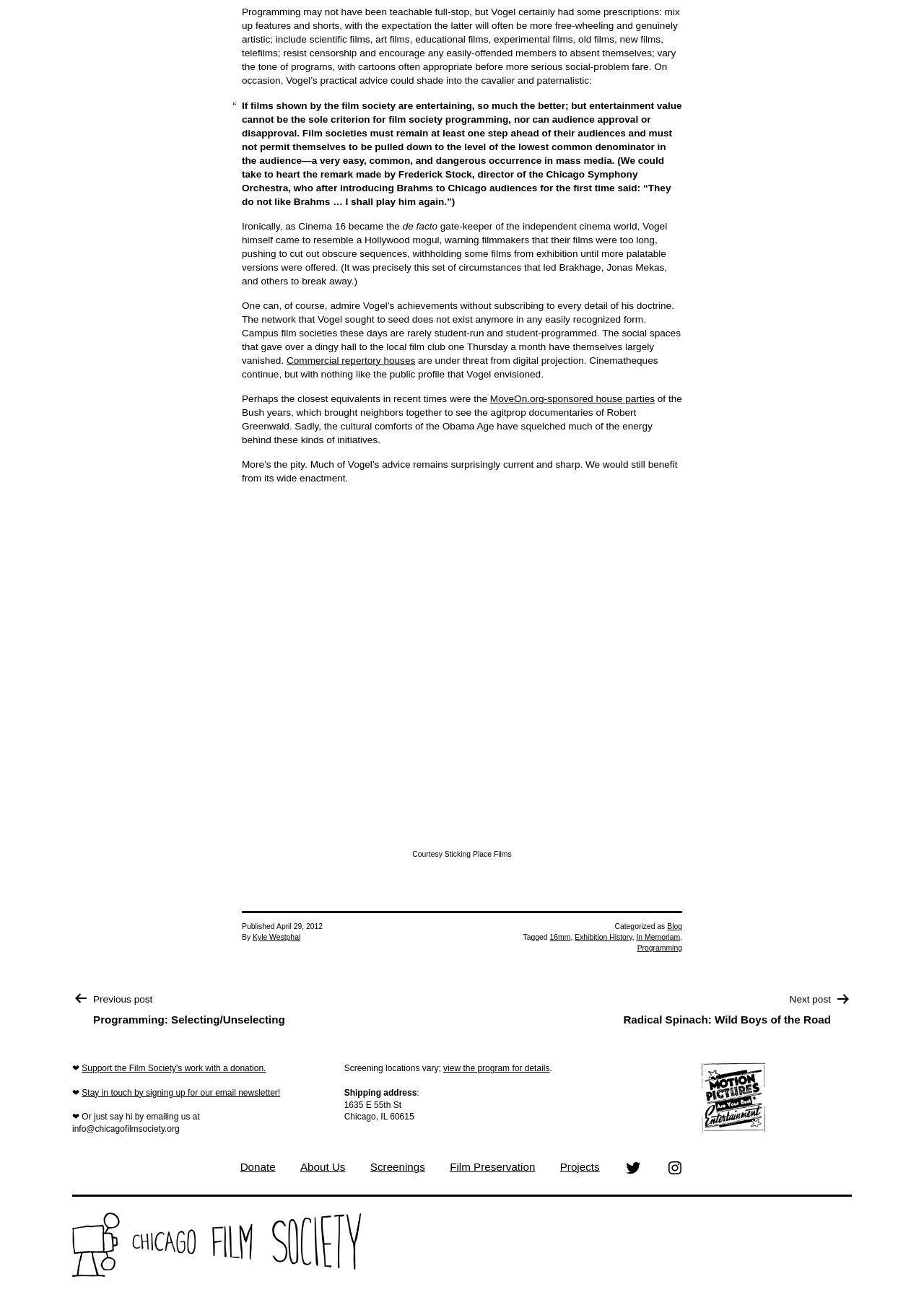What is the author of the article?
Kindly offer a detailed explanation using the data available in the image.

I found the author's name by looking at the footer section of the webpage, where it says 'Published April 29, 2012 By Kyle Westphal'.